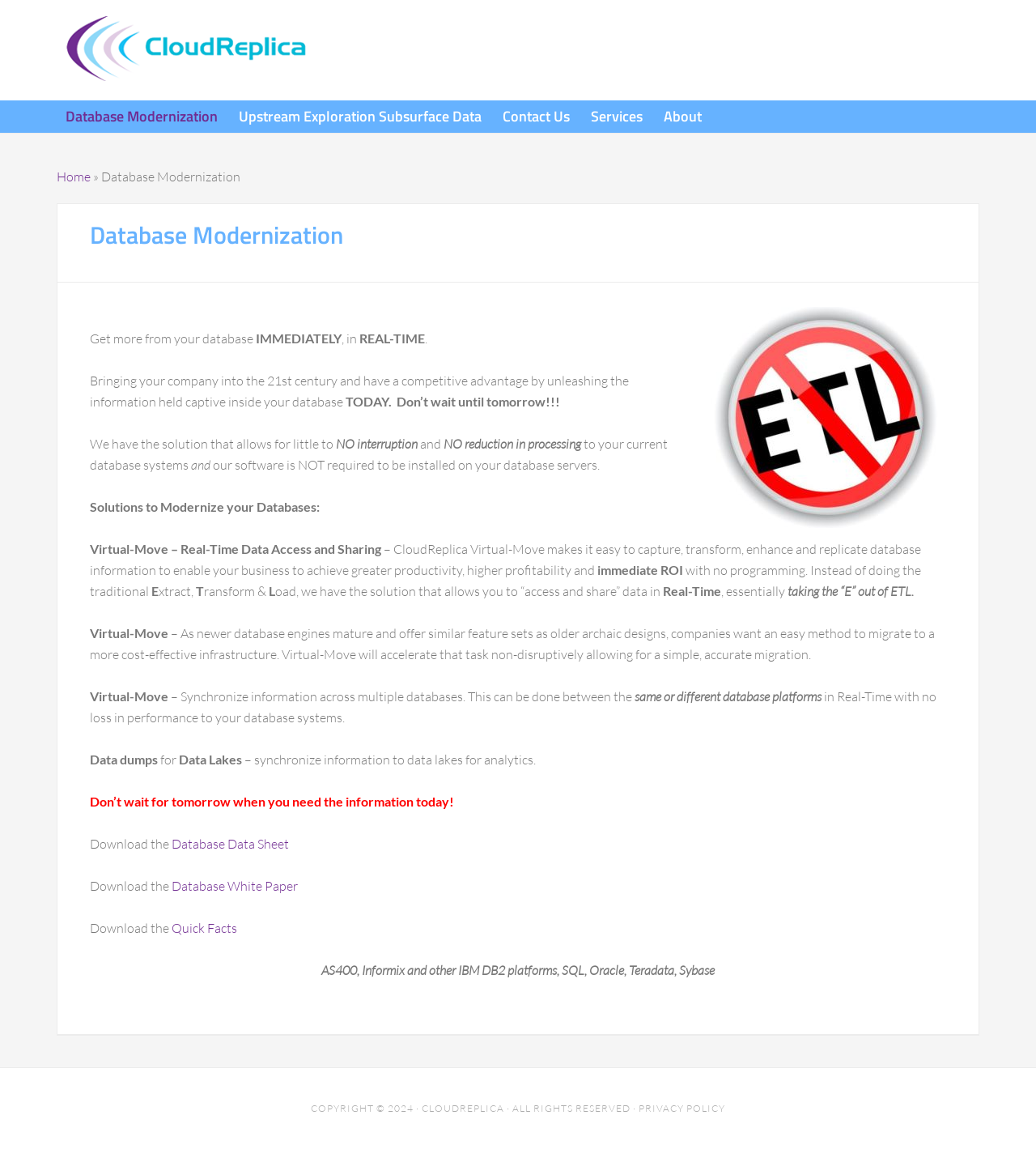Locate the bounding box coordinates of the element I should click to achieve the following instruction: "Read about updates from September 2021".

None